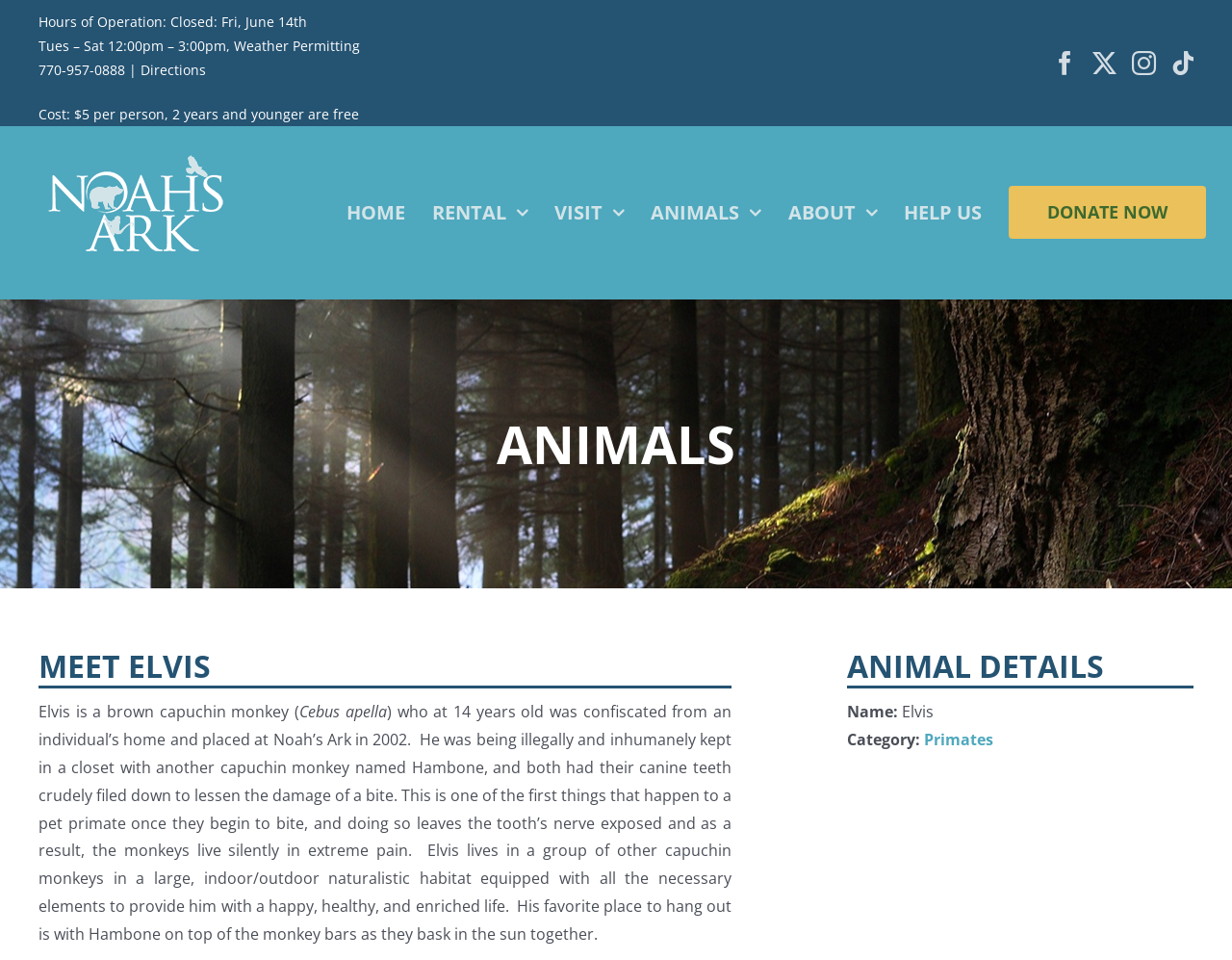Determine the bounding box coordinates in the format (top-left x, top-left y, bottom-right x, bottom-right y). Ensure all values are floating point numbers between 0 and 1. Identify the bounding box of the UI element described by: Rental

[0.35, 0.131, 0.429, 0.312]